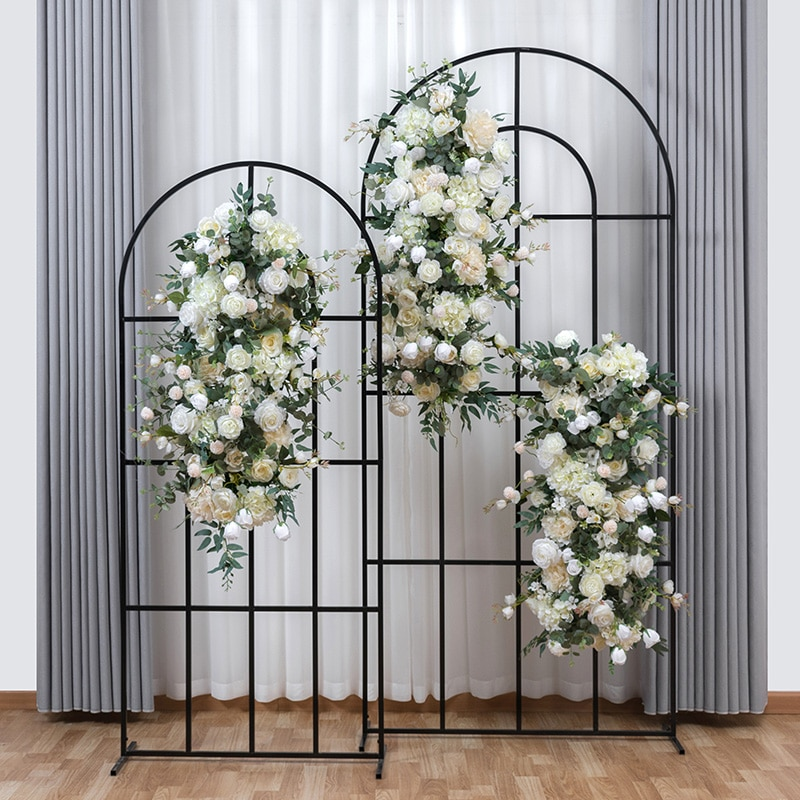What is the purpose of the trellis? Refer to the image and provide a one-word or short phrase answer.

Functional plant support and decorative focal point